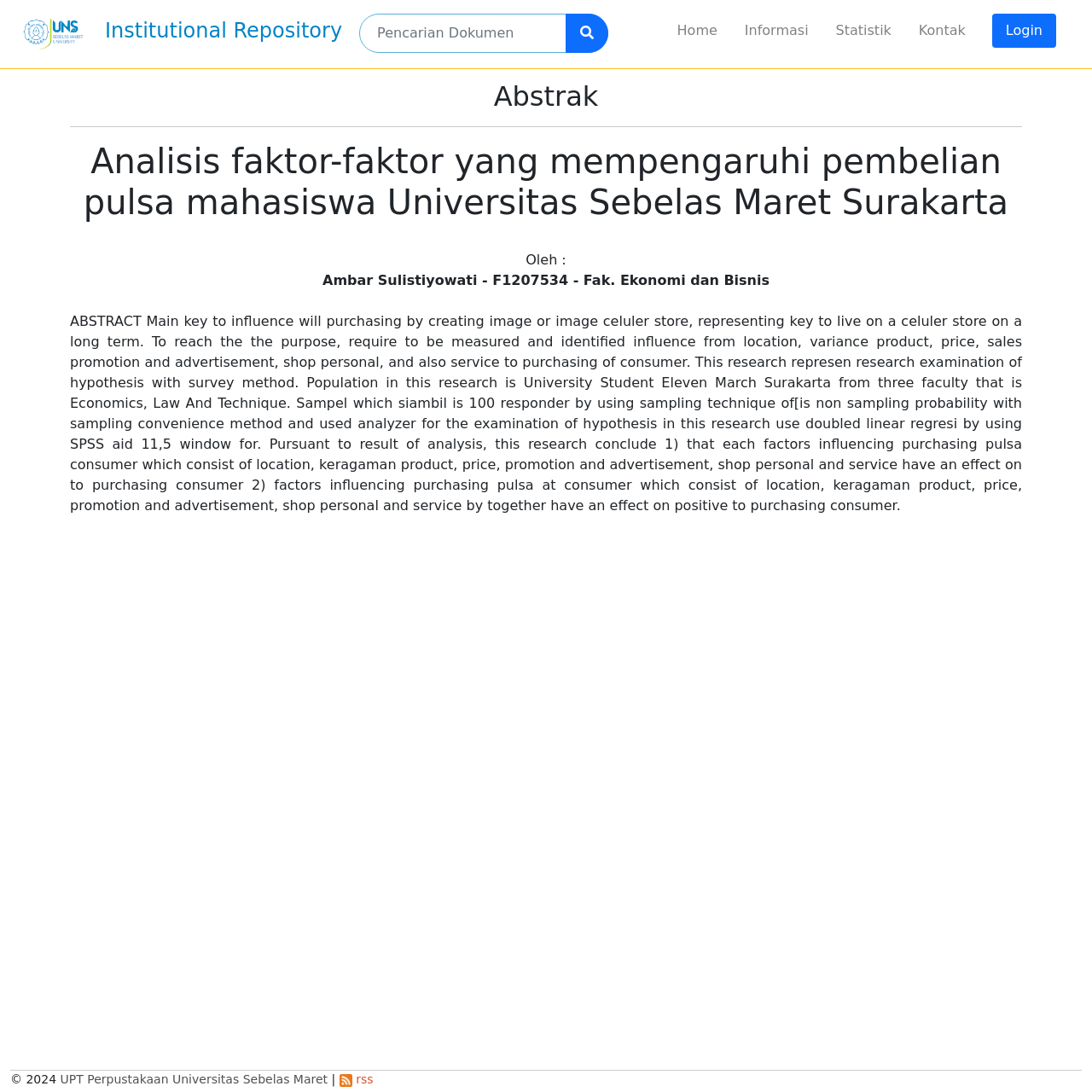What is the faculty of the author?
Examine the image closely and answer the question with as much detail as possible.

The faculty of the author is mentioned in the text 'Oleh : Ambar Sulistiyowati - F1207534 - Fak. Ekonomi dan Bisnis', which indicates that the author, Ambar Sulistiyowati, is from the Faculty of Economics and Business.